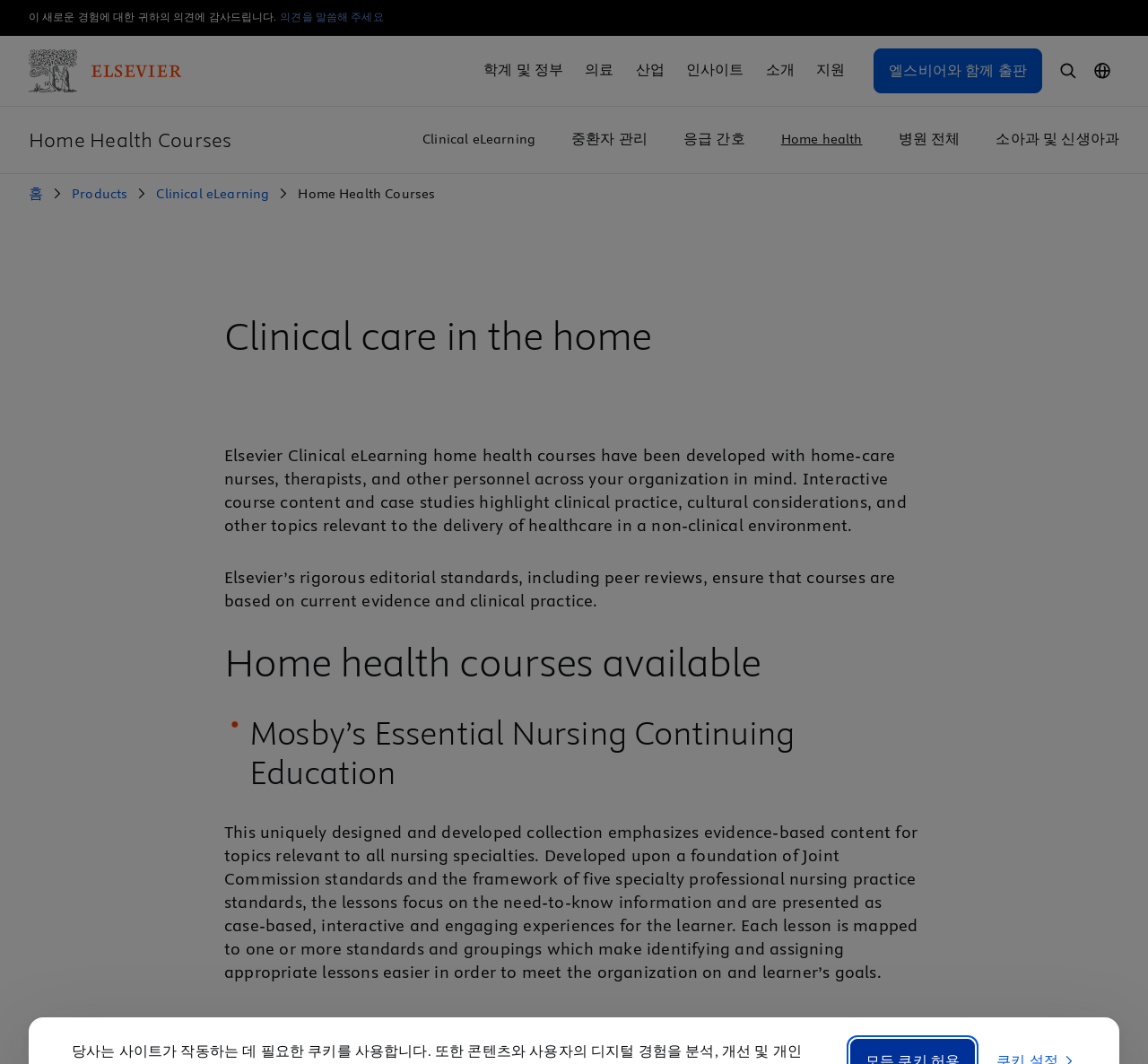Could you provide the bounding box coordinates for the portion of the screen to click to complete this instruction: "Explore 'Clinical eLearning' courses"?

[0.368, 0.123, 0.466, 0.14]